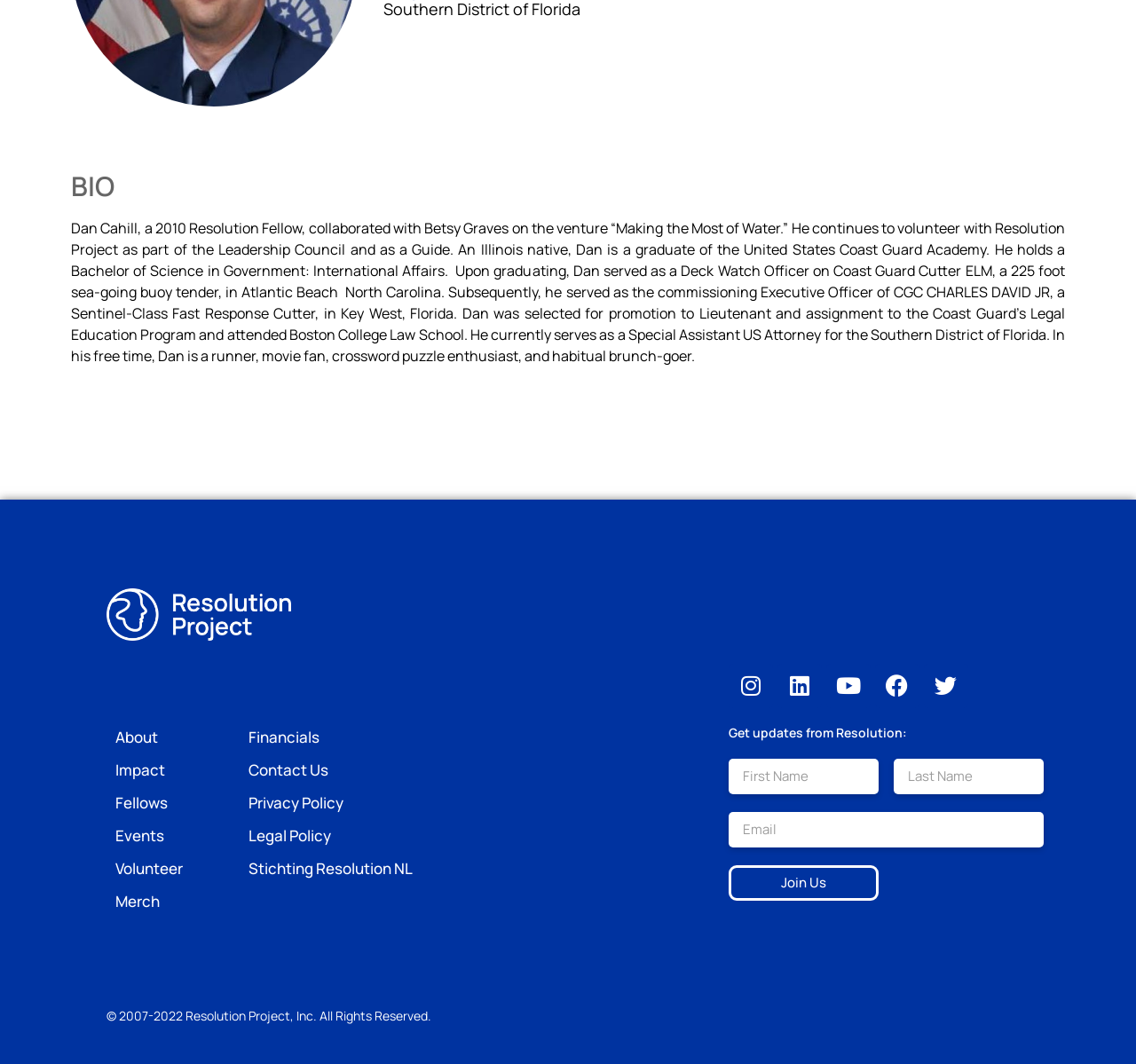Extract the bounding box coordinates for the HTML element that matches this description: "Join Us". The coordinates should be four float numbers between 0 and 1, i.e., [left, top, right, bottom].

[0.641, 0.813, 0.773, 0.846]